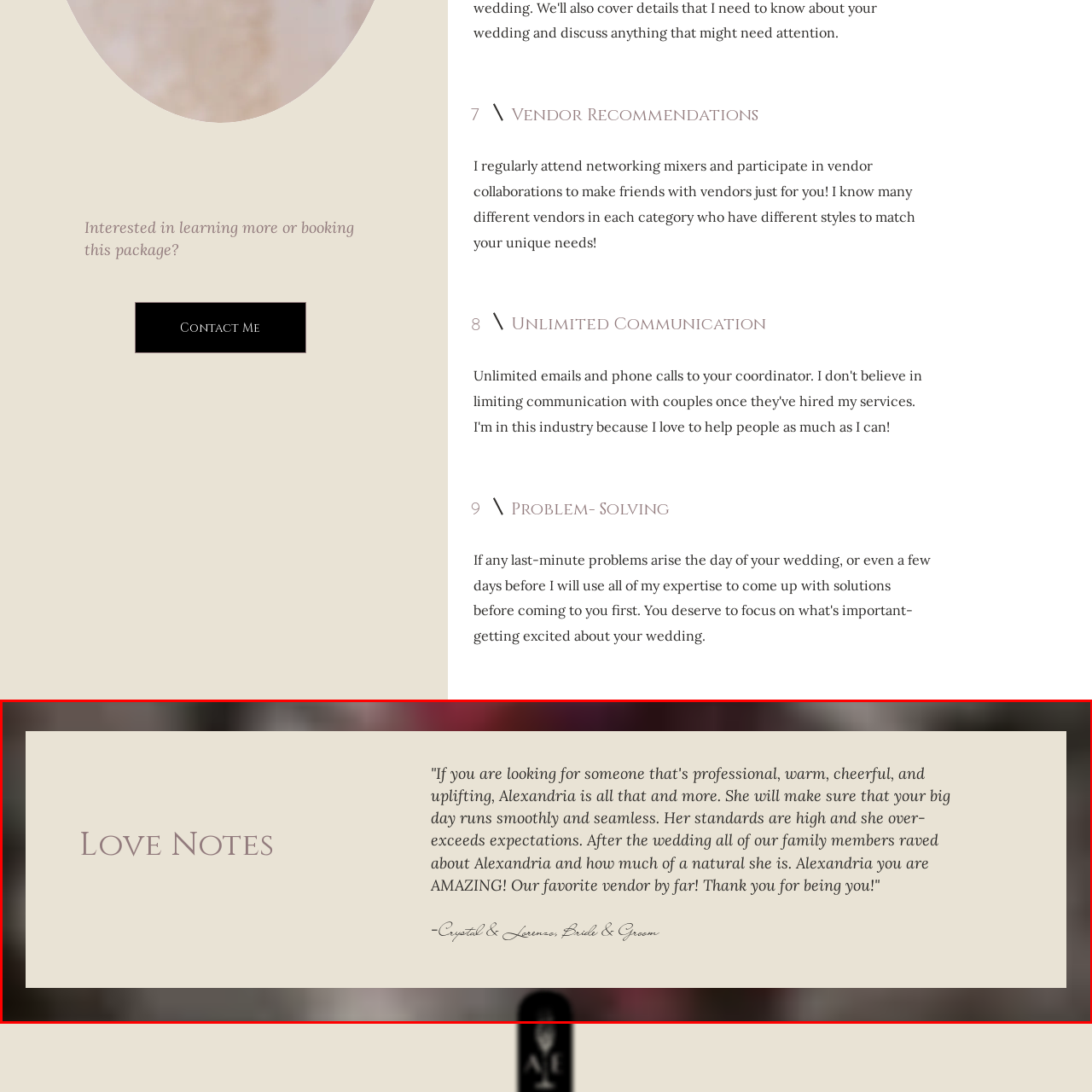Analyze the image highlighted by the red bounding box and give a one-word or phrase answer to the query: What is the tone of the love note?

Heartfelt and appreciative